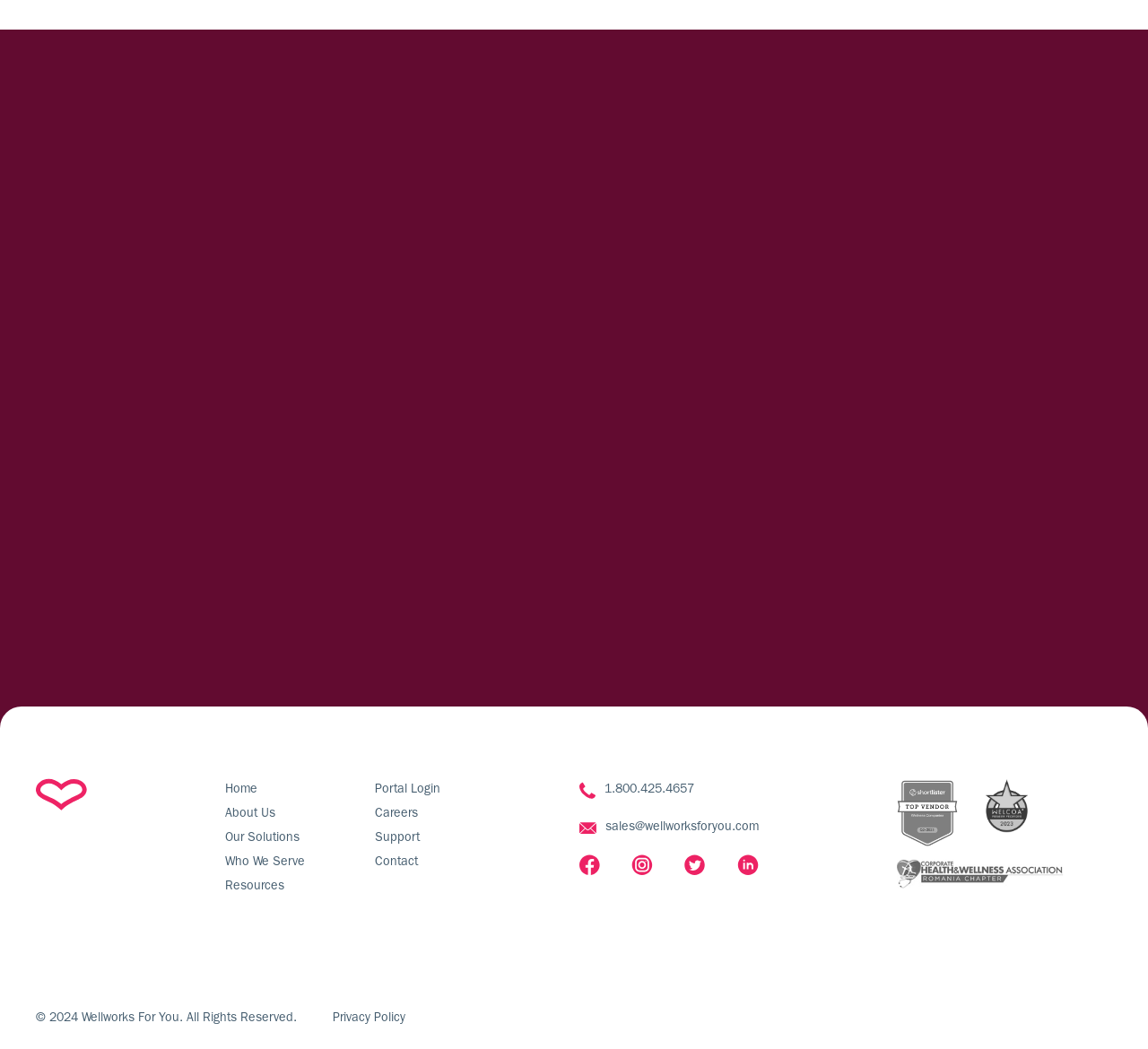Using the information shown in the image, answer the question with as much detail as possible: What is the name of the company's app?

The image on the webpage shows the company's app on multiple devices, and the app is named 'Wellworks For You'.